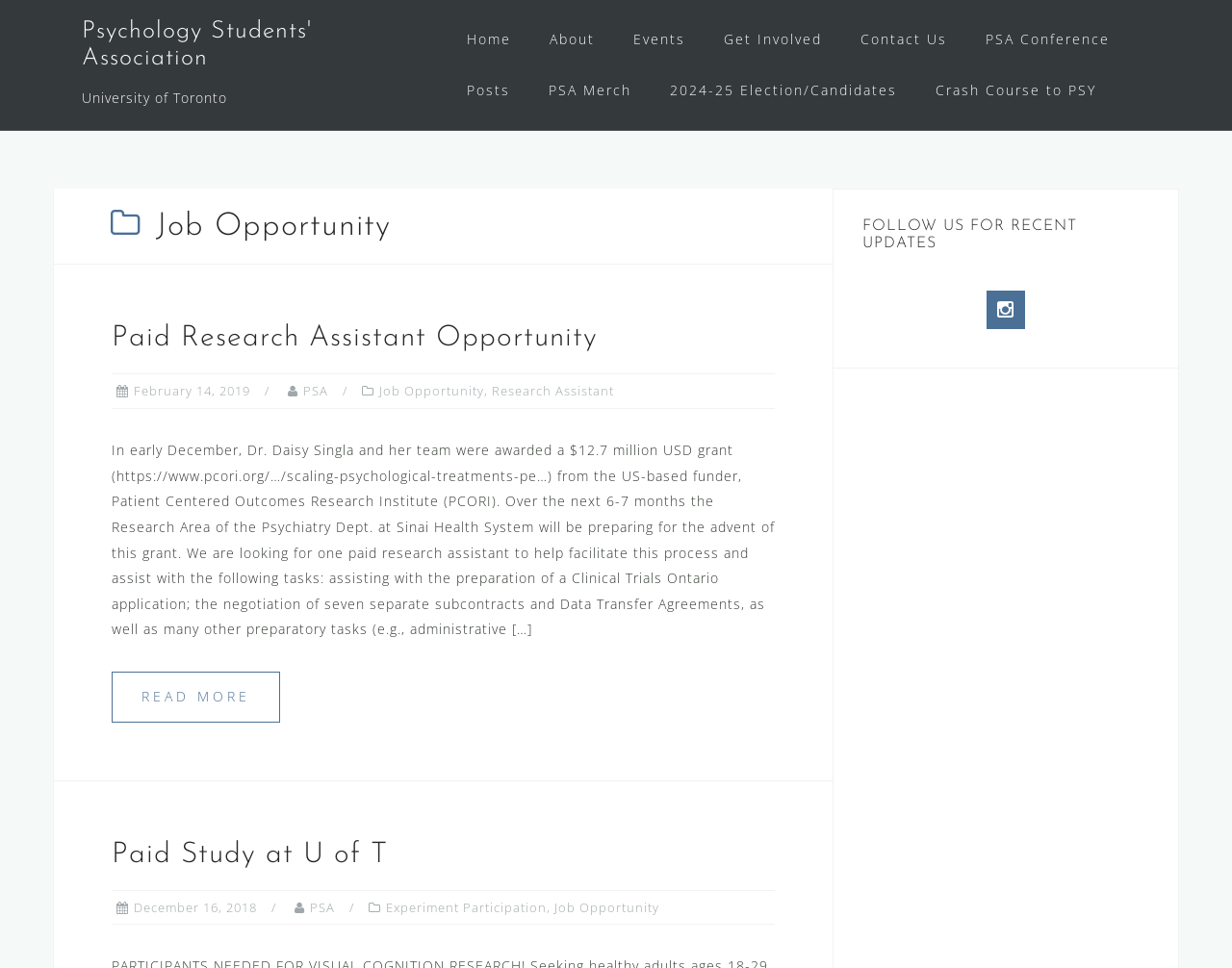Please identify the bounding box coordinates of the region to click in order to complete the task: "Visit the 'PSA Merch' page". The coordinates must be four float numbers between 0 and 1, specified as [left, top, right, bottom].

[0.445, 0.077, 0.512, 0.11]